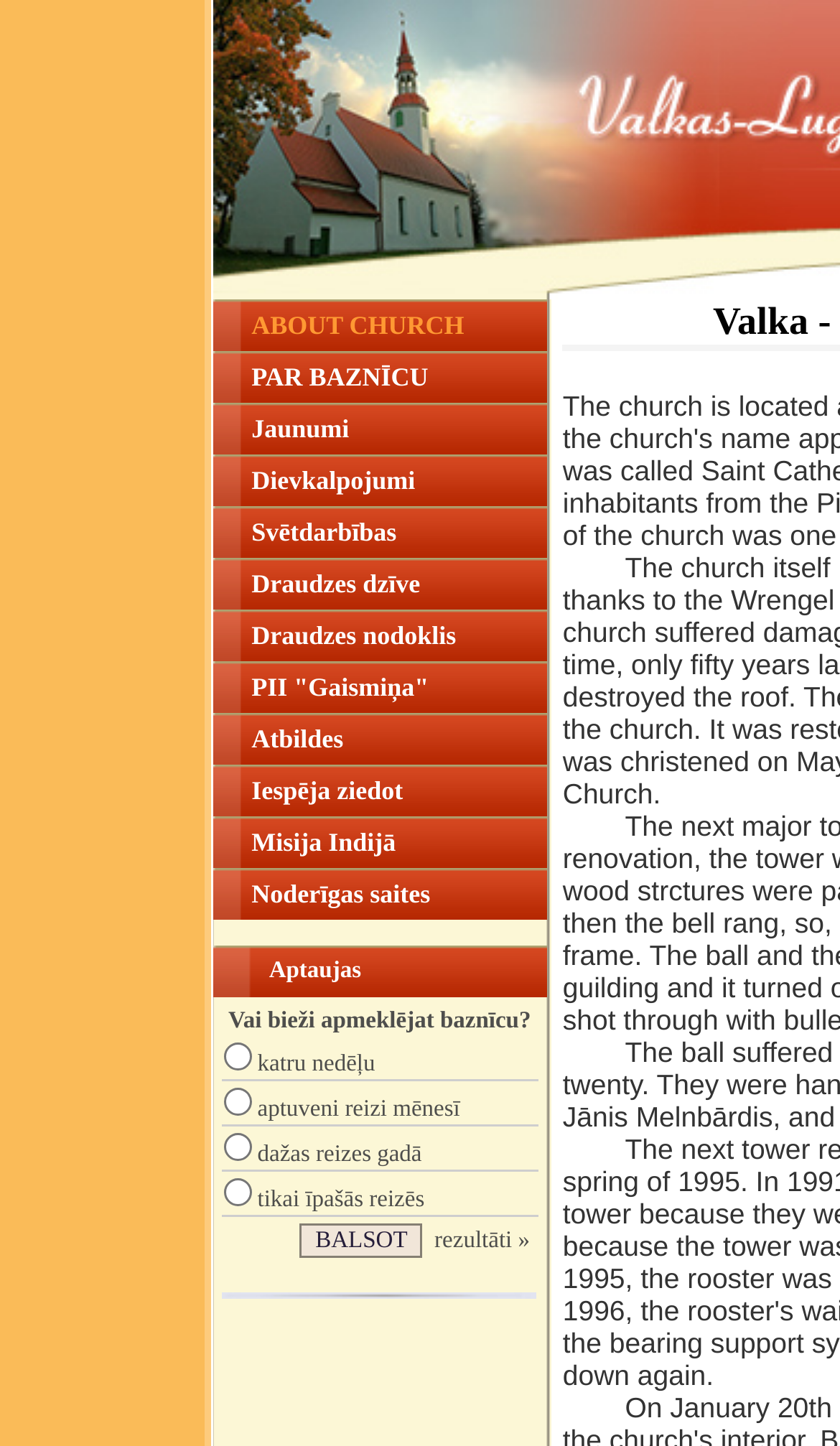Describe all the key features and sections of the webpage thoroughly.

The webpage is about the Valkas Lugažu Evangelical Lutheran Church in Latvia. At the top, there is a title "Valkas Lugažu Ev.Lut. draudze - ABOUT CHURCH" with a focus on the church's information. Below the title, there is a table with multiple rows, each containing an image and a link to a specific section of the church's website. The sections include "ABOUT CHURCH", "PAR BAZNĪCU", "Jaunumi", "Dievkalpojumi", "Svētdarbības", "Draudzes dzīve", "Draudzes nodoklis", "PII 'Gaismiņa'", "Atbildes", "Iespēja ziedot", "Misija Indijā", and "Noderīgas saites".

To the right of the table, there is another section with a title "Aptaujas" and a table with two rows. The first row contains an image, and the second row contains a table with a survey or questionnaire about church attendance.

Overall, the webpage provides an overview of the Valkas Lugažu Evangelical Lutheran Church and its various activities, with links to more information and a survey about church attendance.